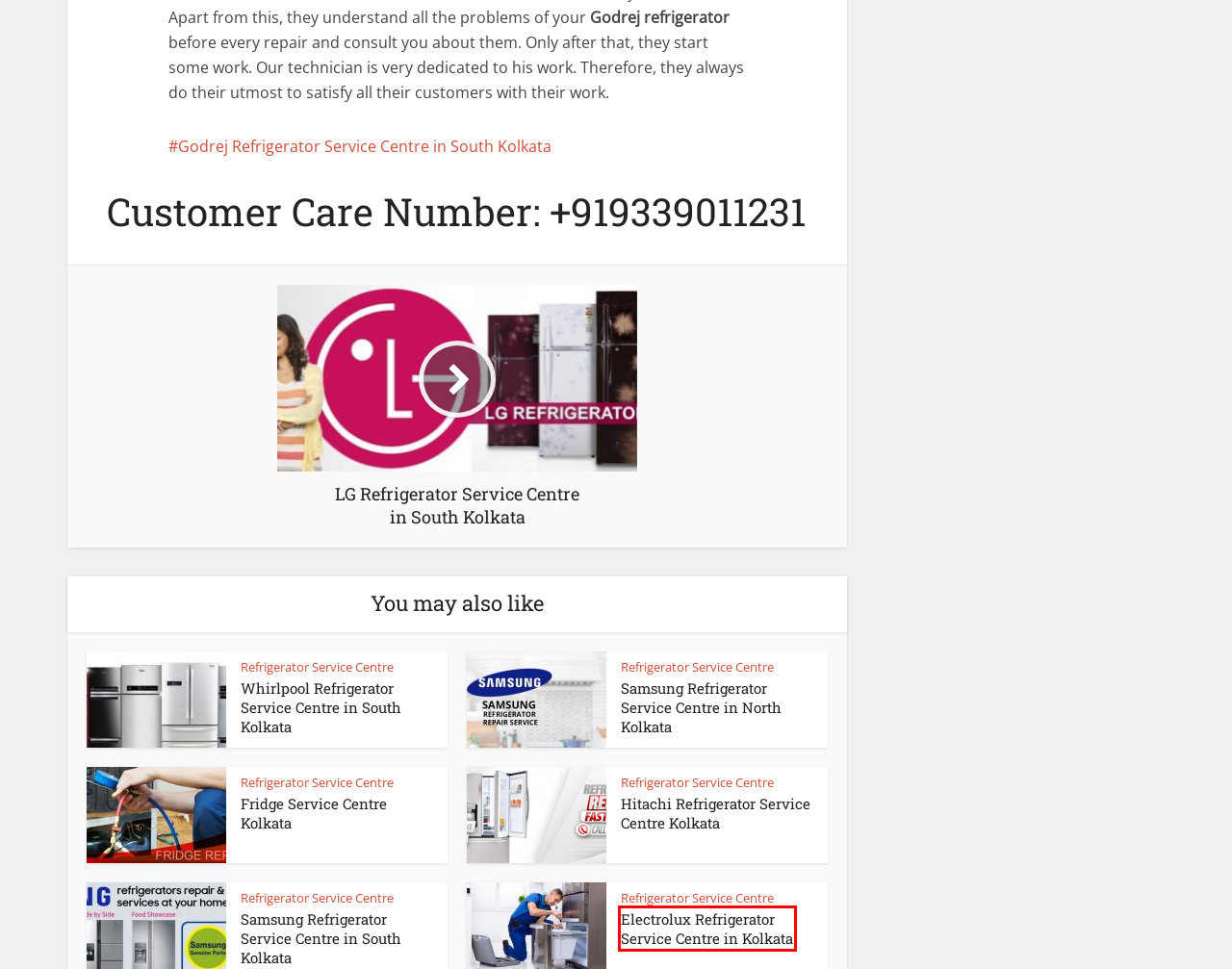Analyze the screenshot of a webpage with a red bounding box and select the webpage description that most accurately describes the new page resulting from clicking the element inside the red box. Here are the candidates:
A. Refrigerator Service Centre in kolkata | Contact -9339011231
B. Blog Tool, Publishing Platform, and CMS – WordPress.org
C. Parked Domain name on Hostinger DNS system
D. Hitachi Refrigerator Service Centre Kolkata - Refrigerator Repair
E. Godrej Refrigerator Service Centre in South Kolkata - Refrigerator Repair and Service Centre Kolkata
F. Electrolux Refrigerator Service Centre in Kolkata - Repair Service
G. Lifejet Ambulances Private Limited in Mumbai, Pune, Delhi, Kolkata, Goa, Patna and Chennai
H. Refrigerator Repair and Service Centre Kolkata

F